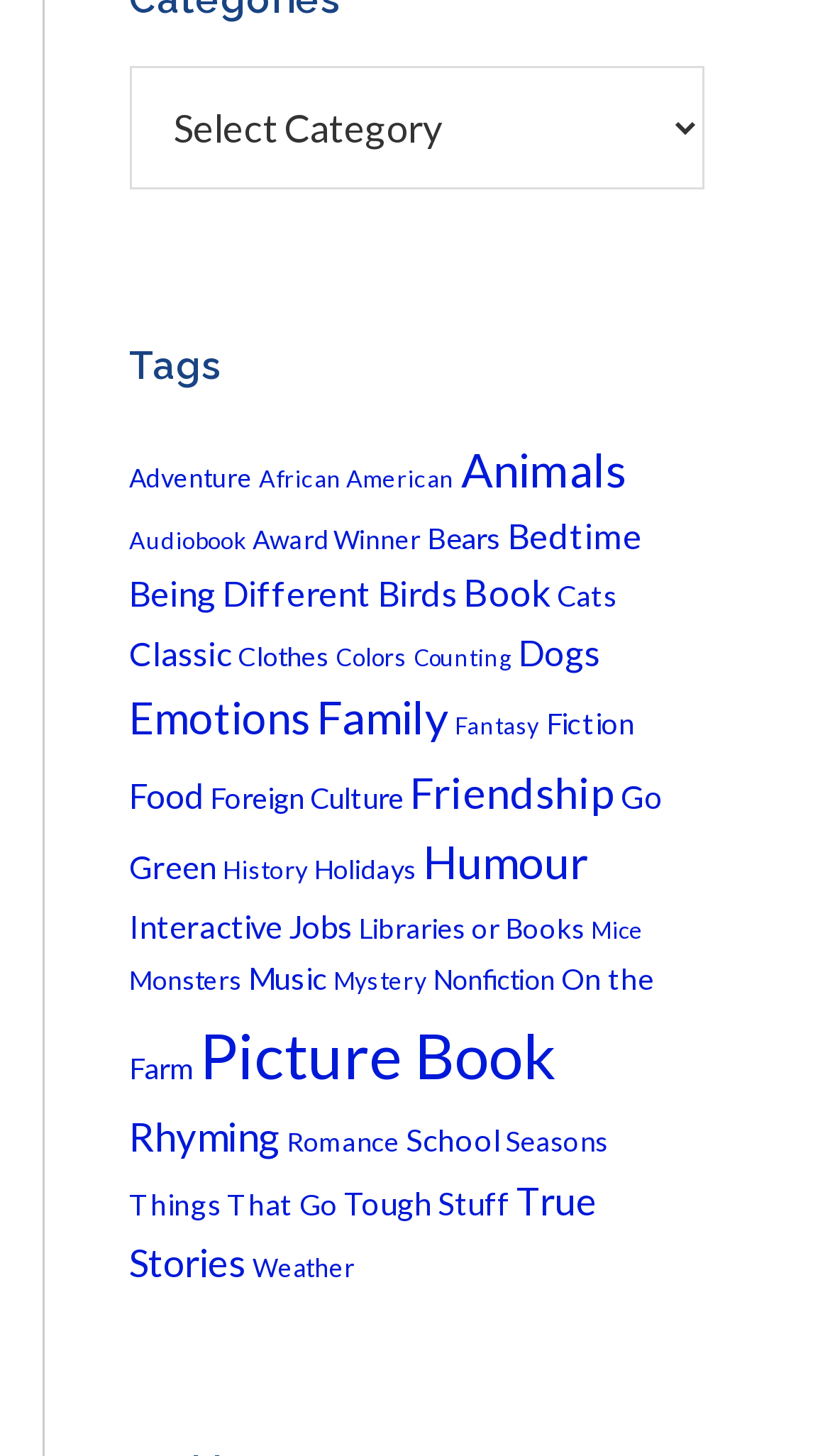Locate the bounding box coordinates of the area that needs to be clicked to fulfill the following instruction: "Select a category". The coordinates should be in the format of four float numbers between 0 and 1, namely [left, top, right, bottom].

[0.155, 0.045, 0.847, 0.13]